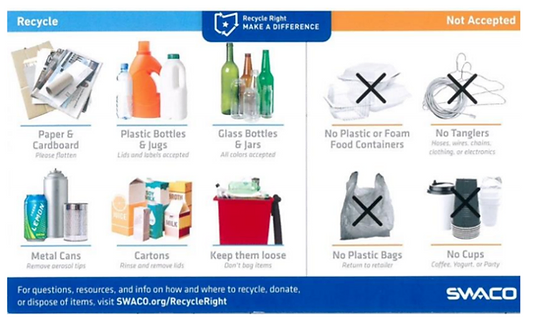Detail every significant feature and component of the image.

The image titled "Recycle Right: Make a Difference" presents important guidelines for recycling. The left side lists recyclable items, including:

- Paper & Cardboard (must be flattened)
- Plastic Bottles & Jugs (lids and labels accepted)
- Glass Bottles & Jars (all colors accepted)
- Metal Cans (remove food residue)
- Cartons (rinse and remove lids)
- An image of a red recycling bin with the note "Keep them loose; don't bag items."

On the right side, it specifies items that are not accepted in recycling, marked with an "X." These include:

- No Plastic or Foam Food Containers
- No Tanglers (items like hoses, chains, clothing, or electronics)
- No Plastic Bags (must be returned to retail)
- No Cups (such as coffee, yogurt, or party cups)

The design encourages proper recycling habits and emphasizes the importance of following these guidelines to ensure effective waste management. For further information, resources are available at SWACO.org/RecycleRight.